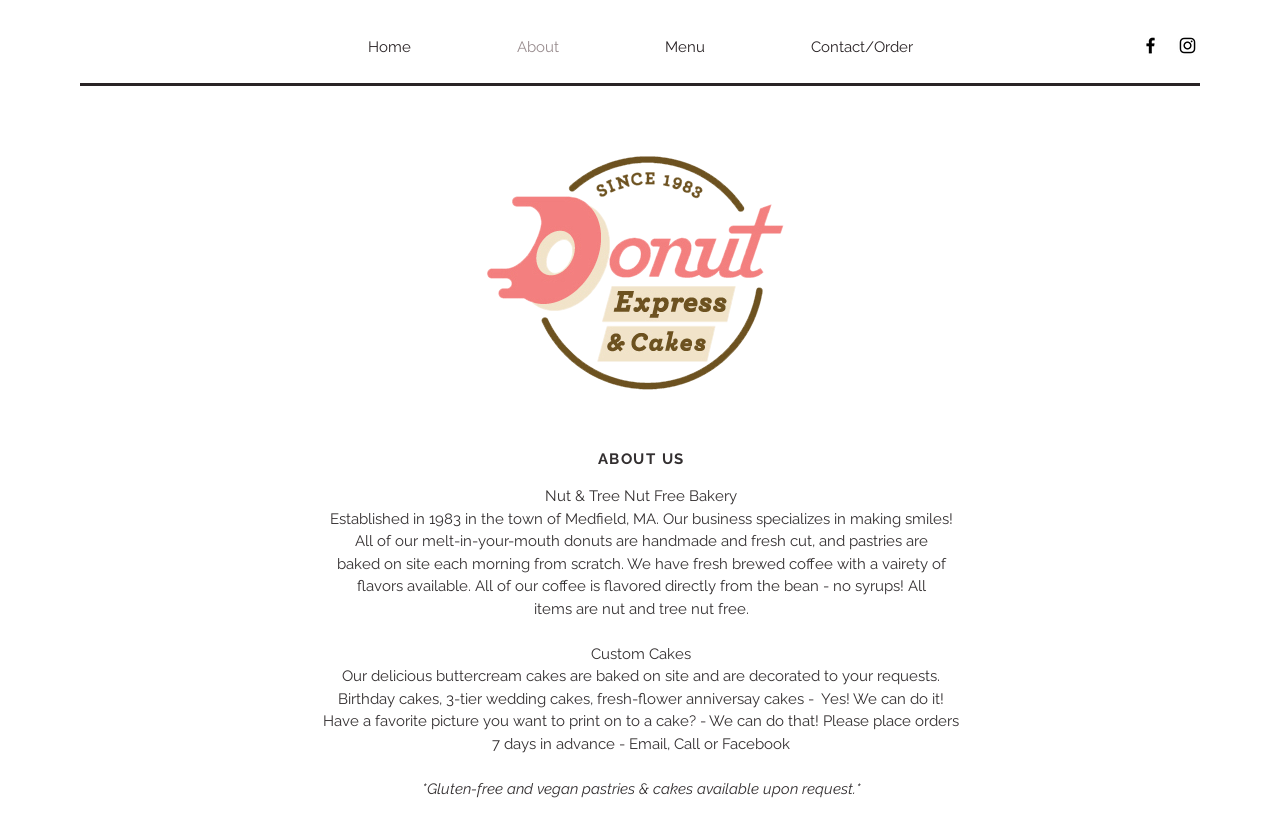What is the name of the bakery?
Provide an in-depth answer to the question, covering all aspects.

Based on the image with the description 'donut-express-cakes_edited.png' and the text 'ABOUT US' and 'Established in 1983 in the town of Medfield, MA', I can infer that the name of the bakery is Donut Express Cake.